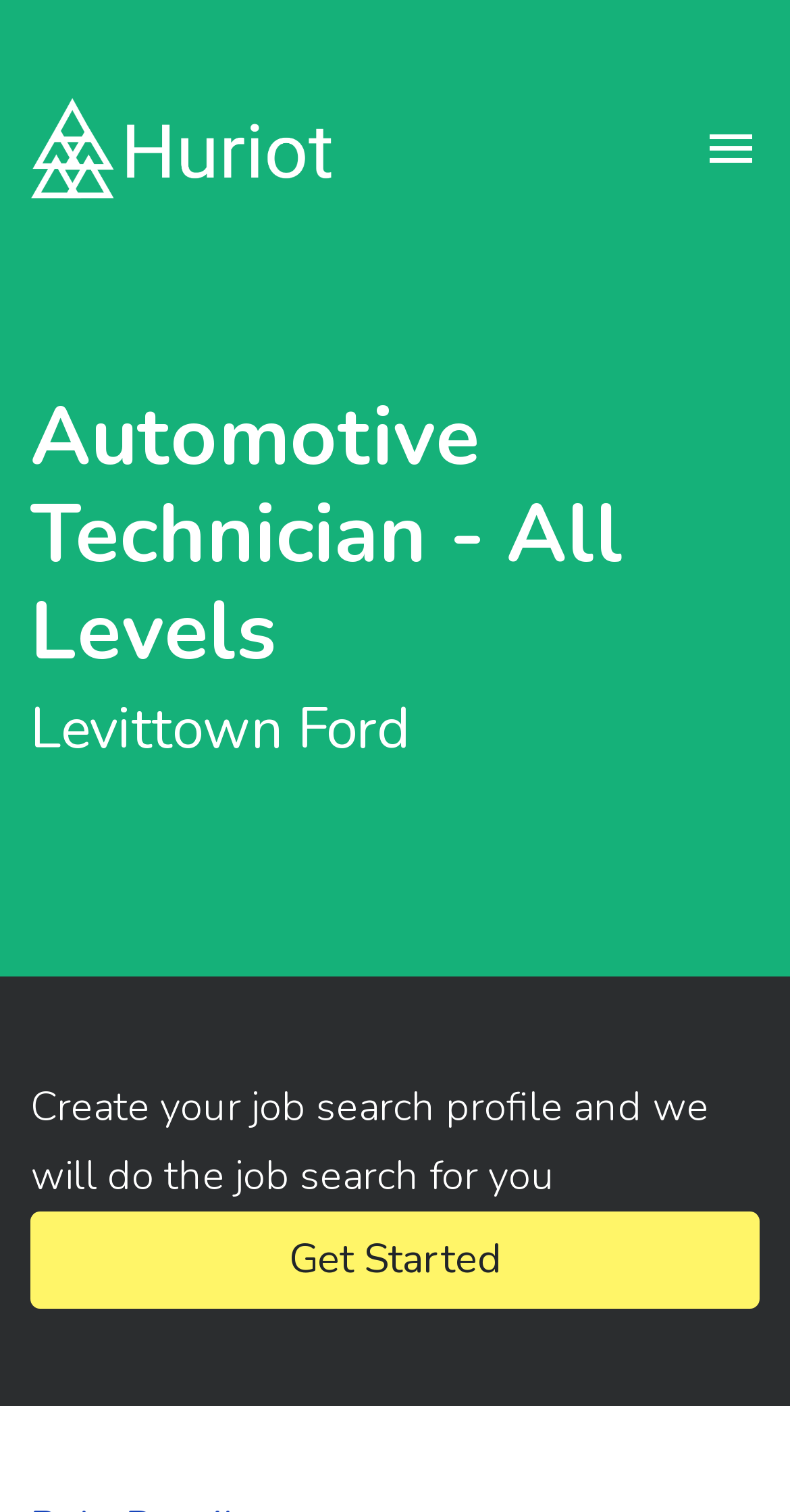What is the company name of the job posting?
Could you give a comprehensive explanation in response to this question?

I found the company name by looking at the second heading element, which has the text 'Levittown Ford'.